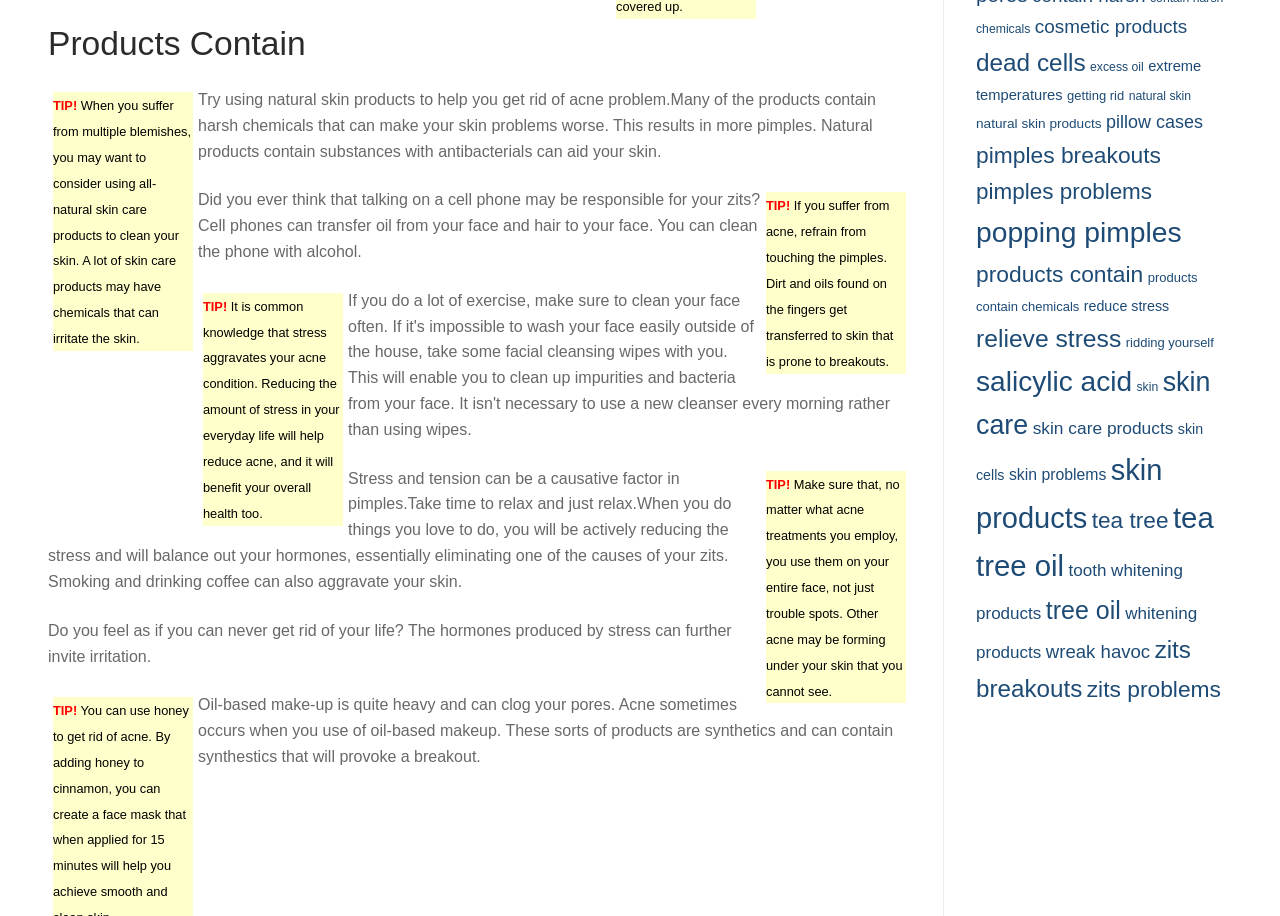What can cause acne breakouts?
Offer a detailed and full explanation in response to the question.

Based on the information on the webpage, stress and certain products, such as oil-based makeup, can cause acne breakouts. Additionally, the webpage mentions that cell phones can also transfer oil to the face, leading to acne.